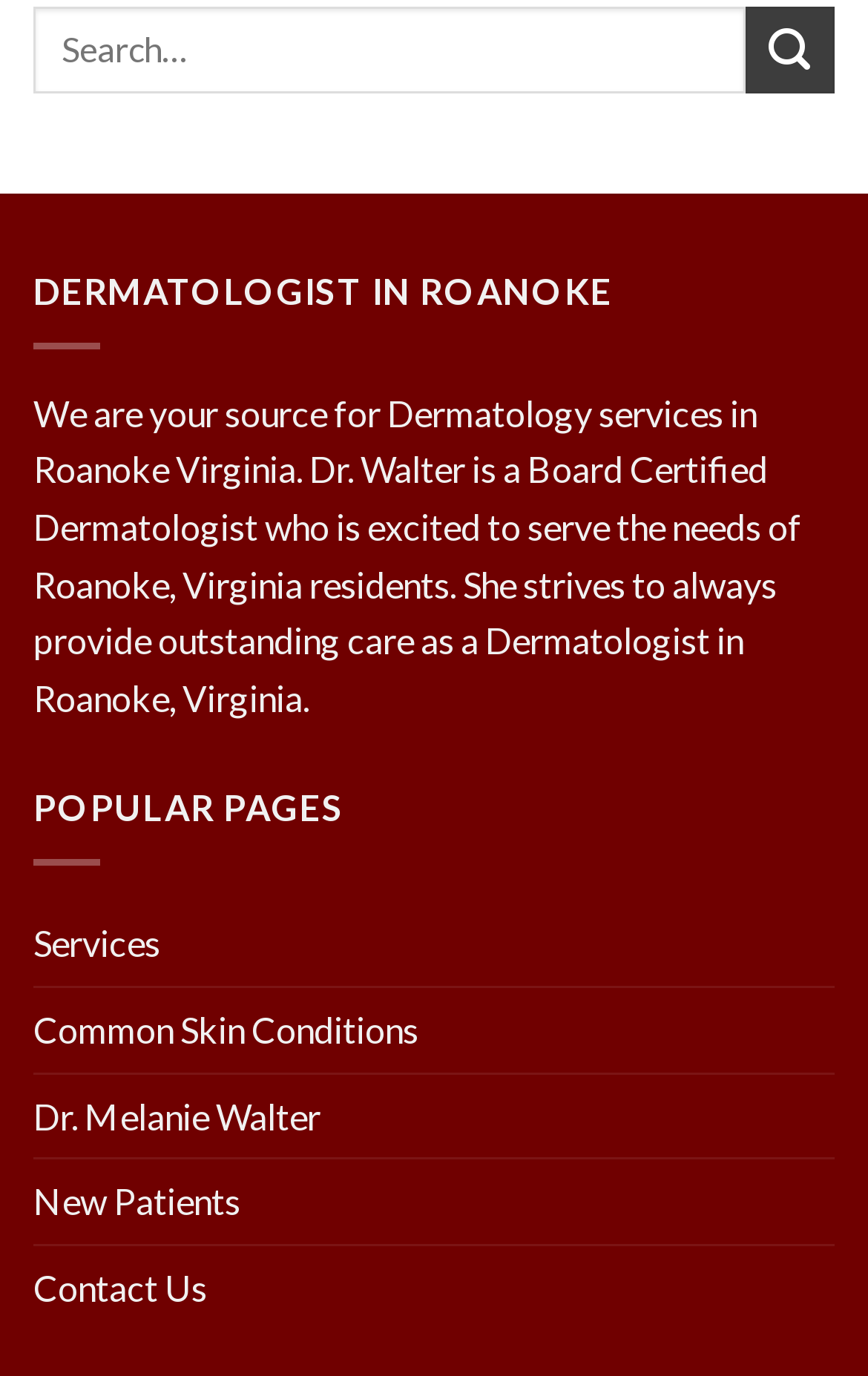Provide a one-word or brief phrase answer to the question:
What is the location of the dermatology services?

Roanoke, Virginia